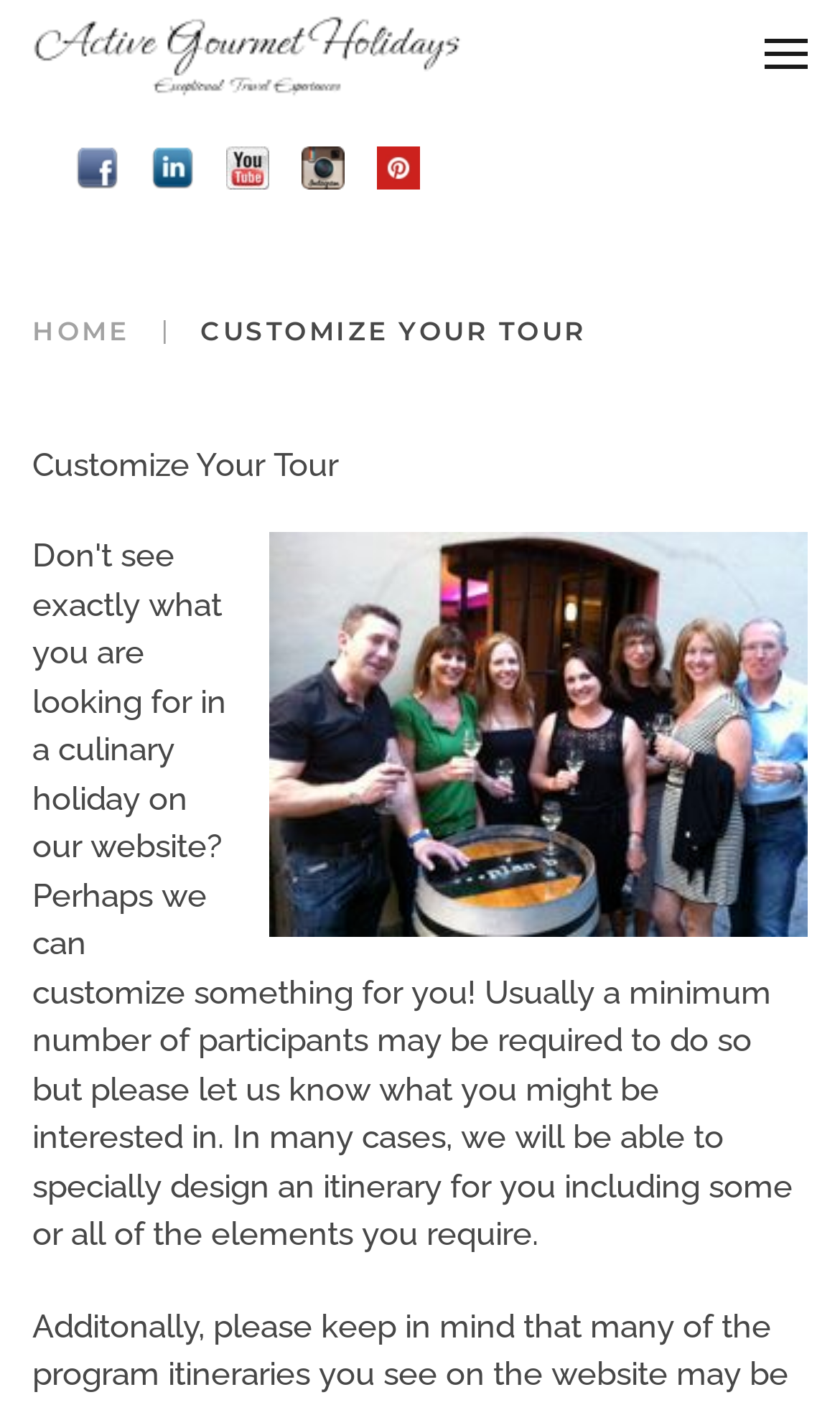Use a single word or phrase to answer the question:
How many links are there in the top navigation bar?

5